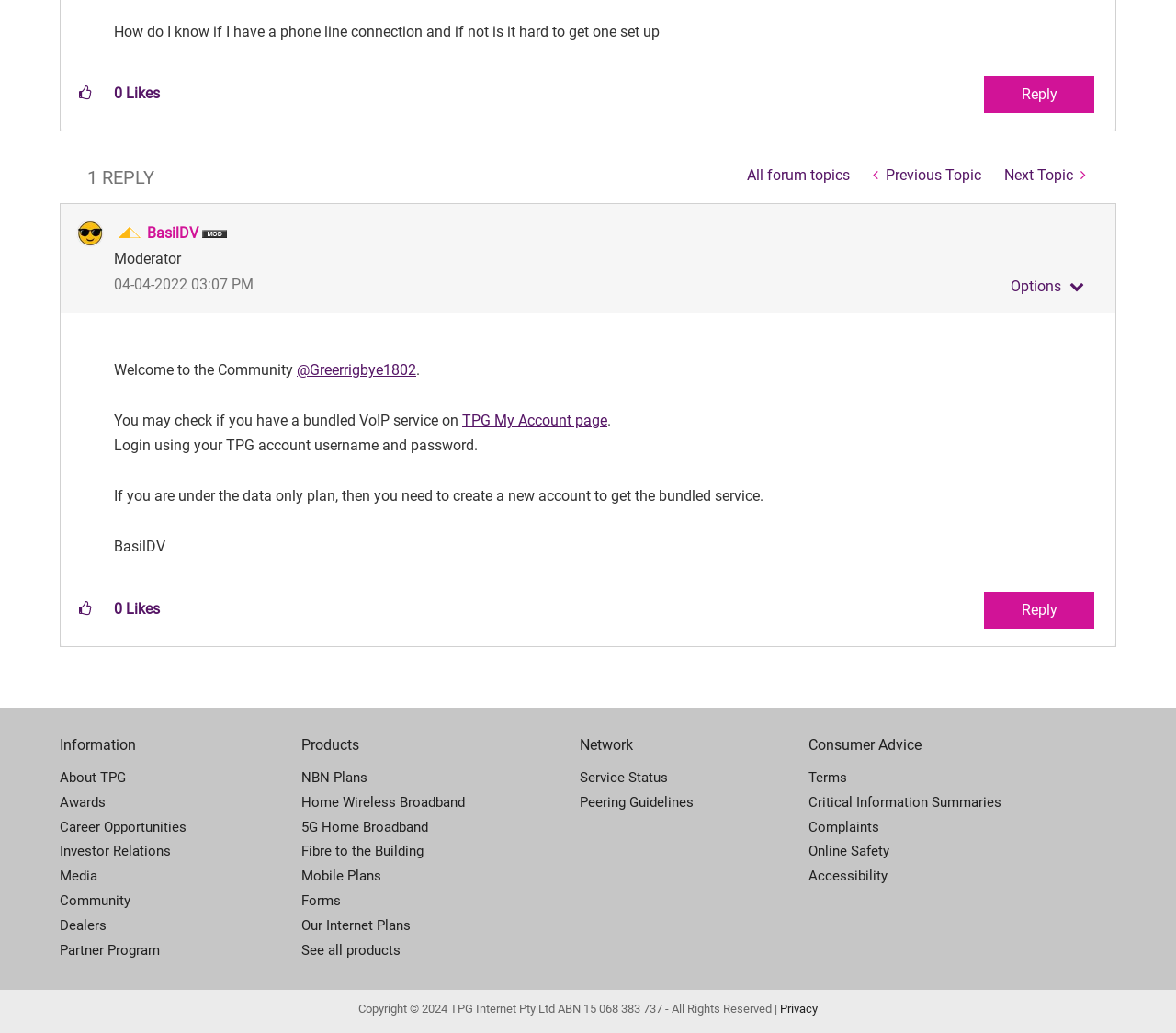Determine the bounding box coordinates (top-left x, top-left y, bottom-right x, bottom-right y) of the UI element described in the following text: Peering Guidelines

[0.493, 0.765, 0.688, 0.789]